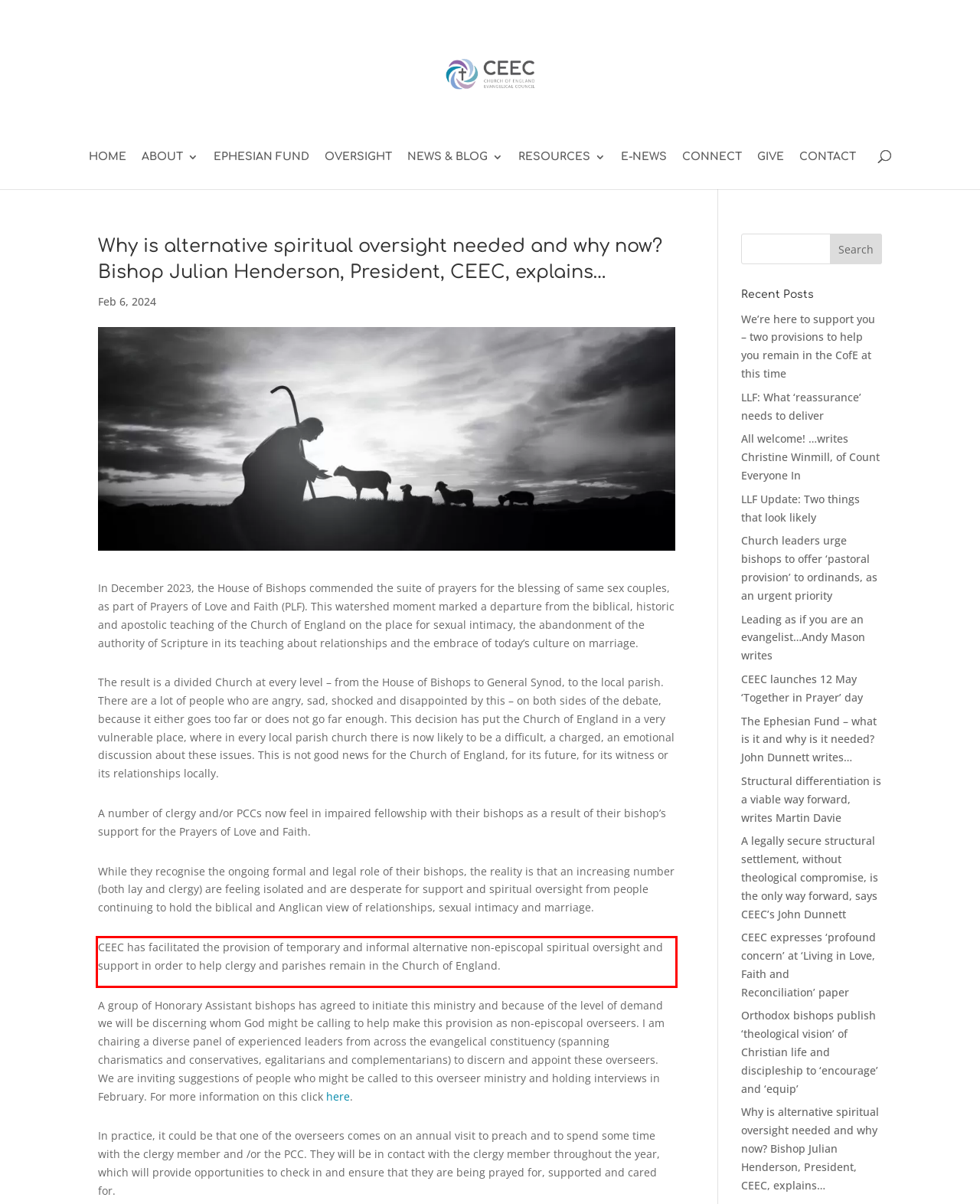Please look at the screenshot provided and find the red bounding box. Extract the text content contained within this bounding box.

CEEC has facilitated the provision of temporary and informal alternative non-episcopal spiritual oversight and support in order to help clergy and parishes remain in the Church of England.